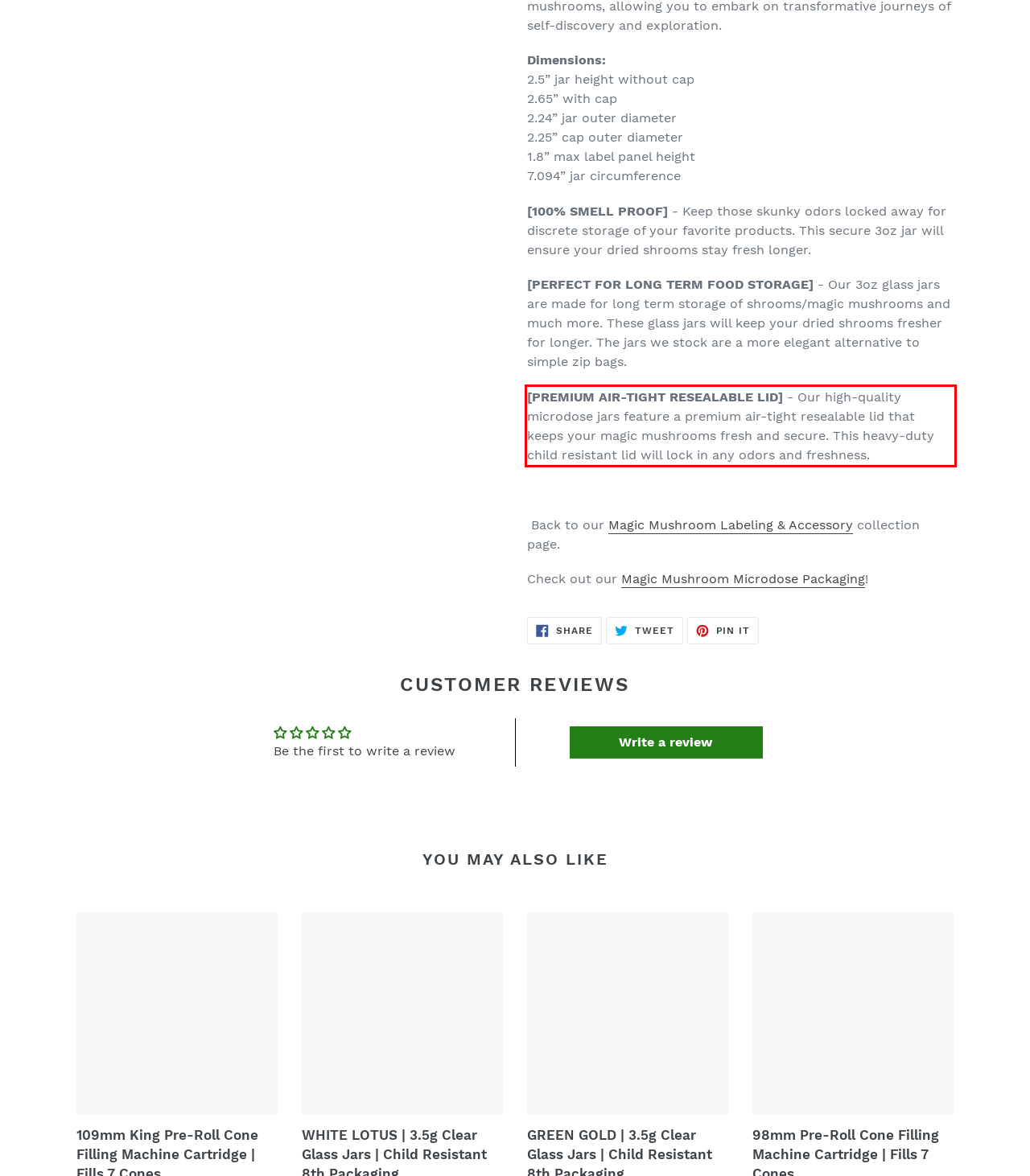Given a screenshot of a webpage with a red bounding box, please identify and retrieve the text inside the red rectangle.

[PREMIUM AIR-TIGHT RESEALABLE LID] - Our high-quality microdose jars feature a premium air-tight resealable lid that keeps your magic mushrooms fresh and secure. This heavy-duty child resistant lid will lock in any odors and freshness.